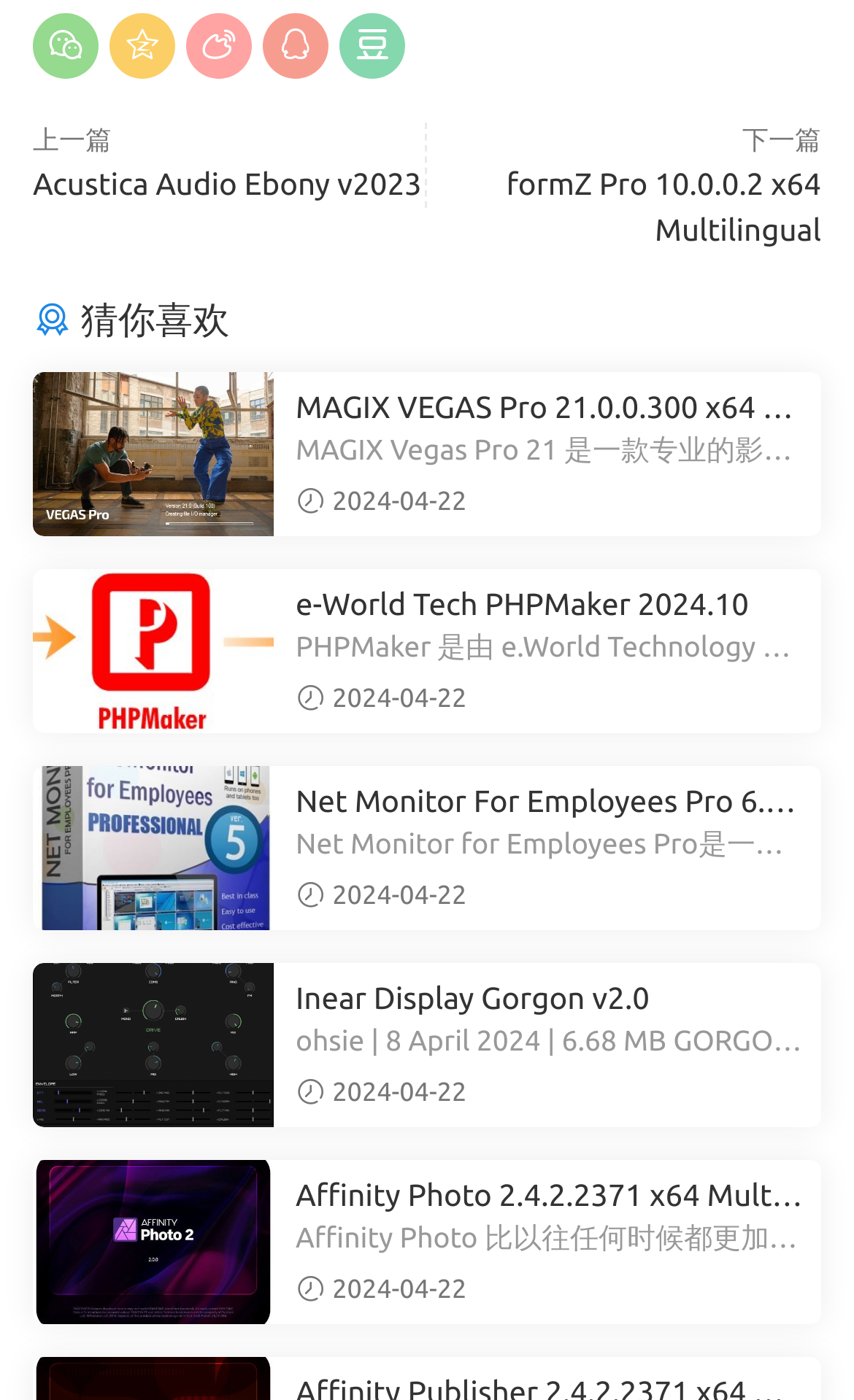Identify the coordinates of the bounding box for the element that must be clicked to accomplish the instruction: "Open the link to Net Monitor For Employees Pro 6.2.3".

[0.038, 0.548, 0.321, 0.665]